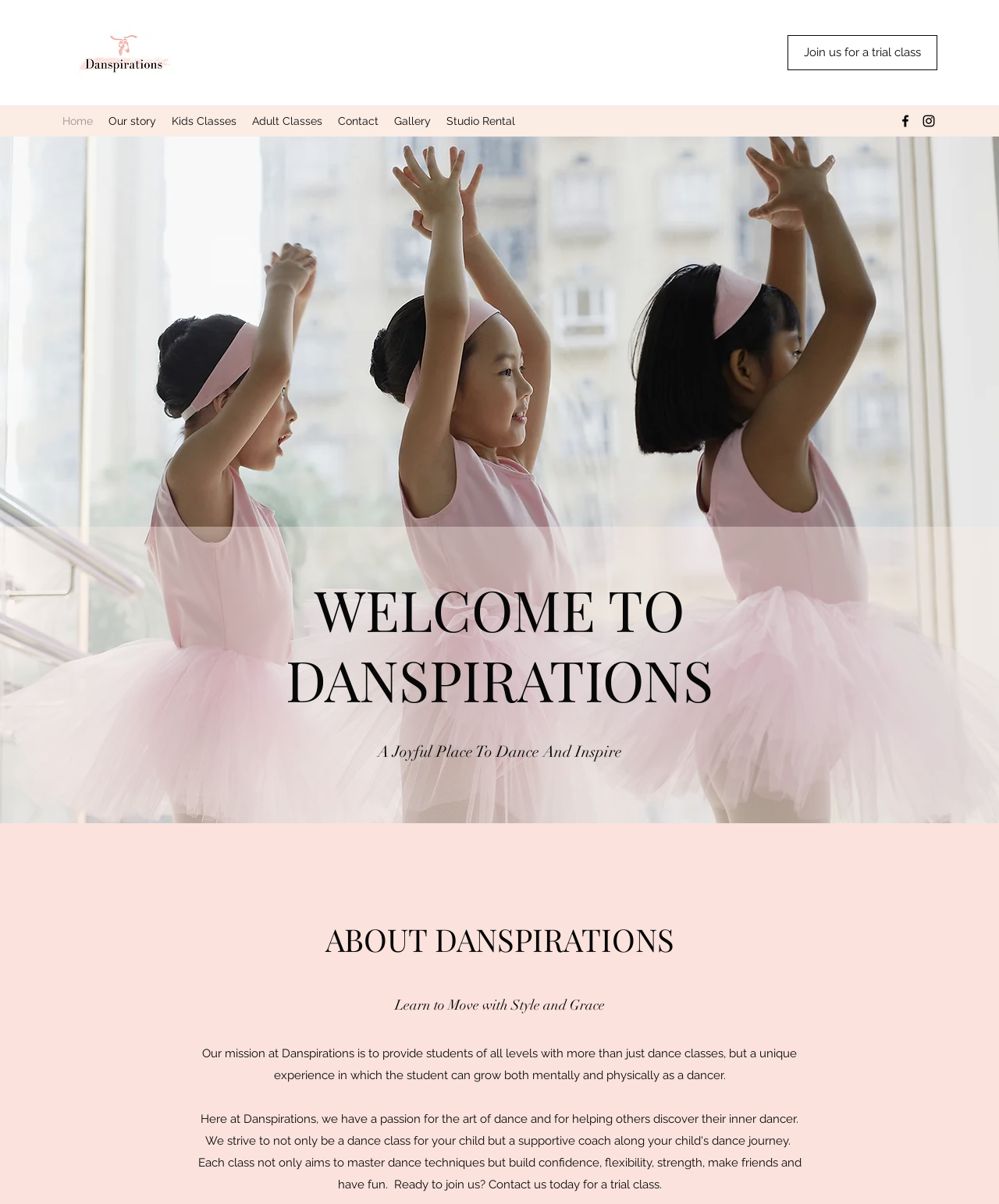Using the provided element description, identify the bounding box coordinates as (top-left x, top-left y, bottom-right x, bottom-right y). Ensure all values are between 0 and 1. Description: Gallery

[0.387, 0.091, 0.439, 0.11]